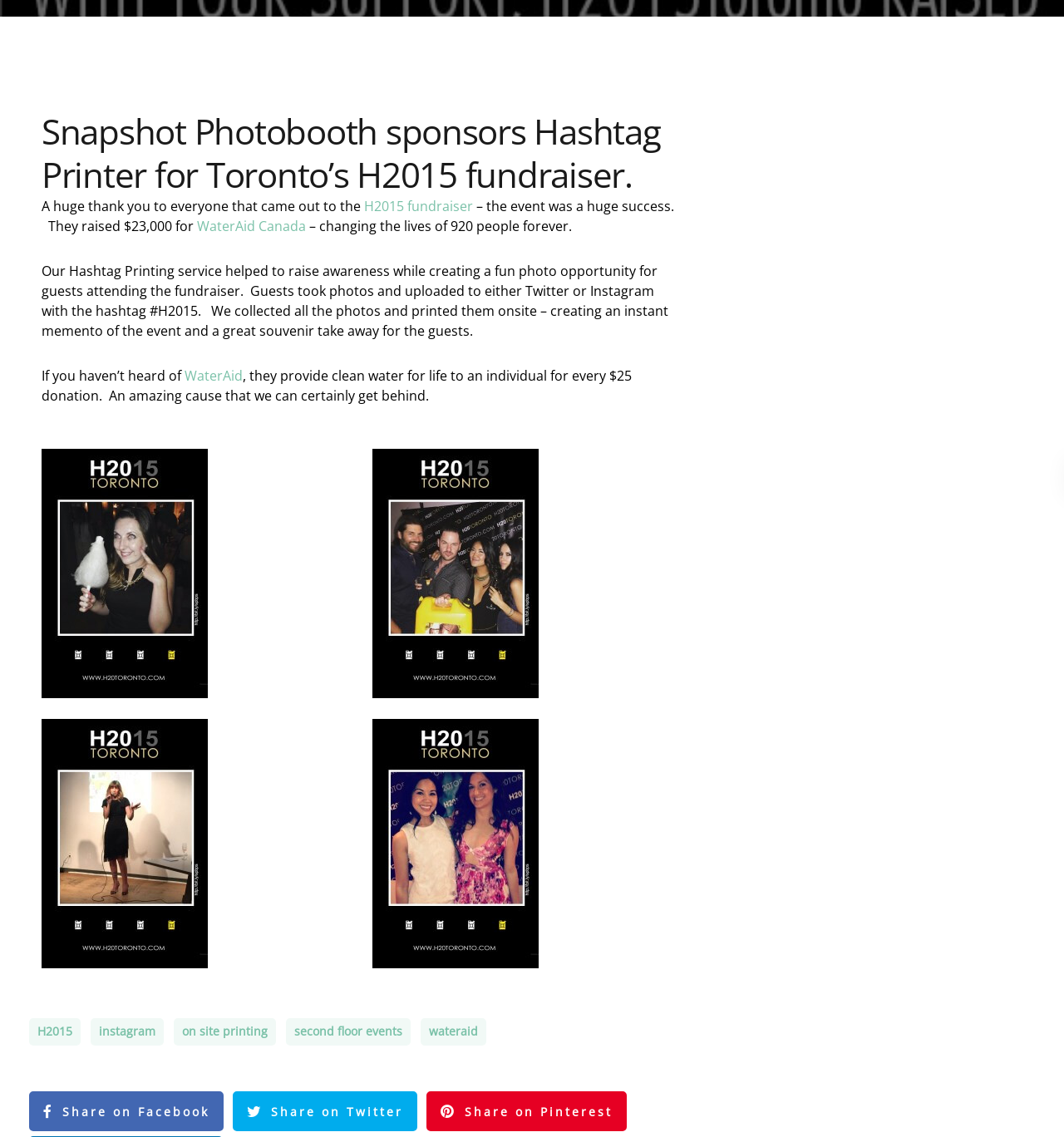Determine the bounding box of the UI element mentioned here: "on site printing". The coordinates must be in the format [left, top, right, bottom] with values ranging from 0 to 1.

[0.163, 0.895, 0.259, 0.919]